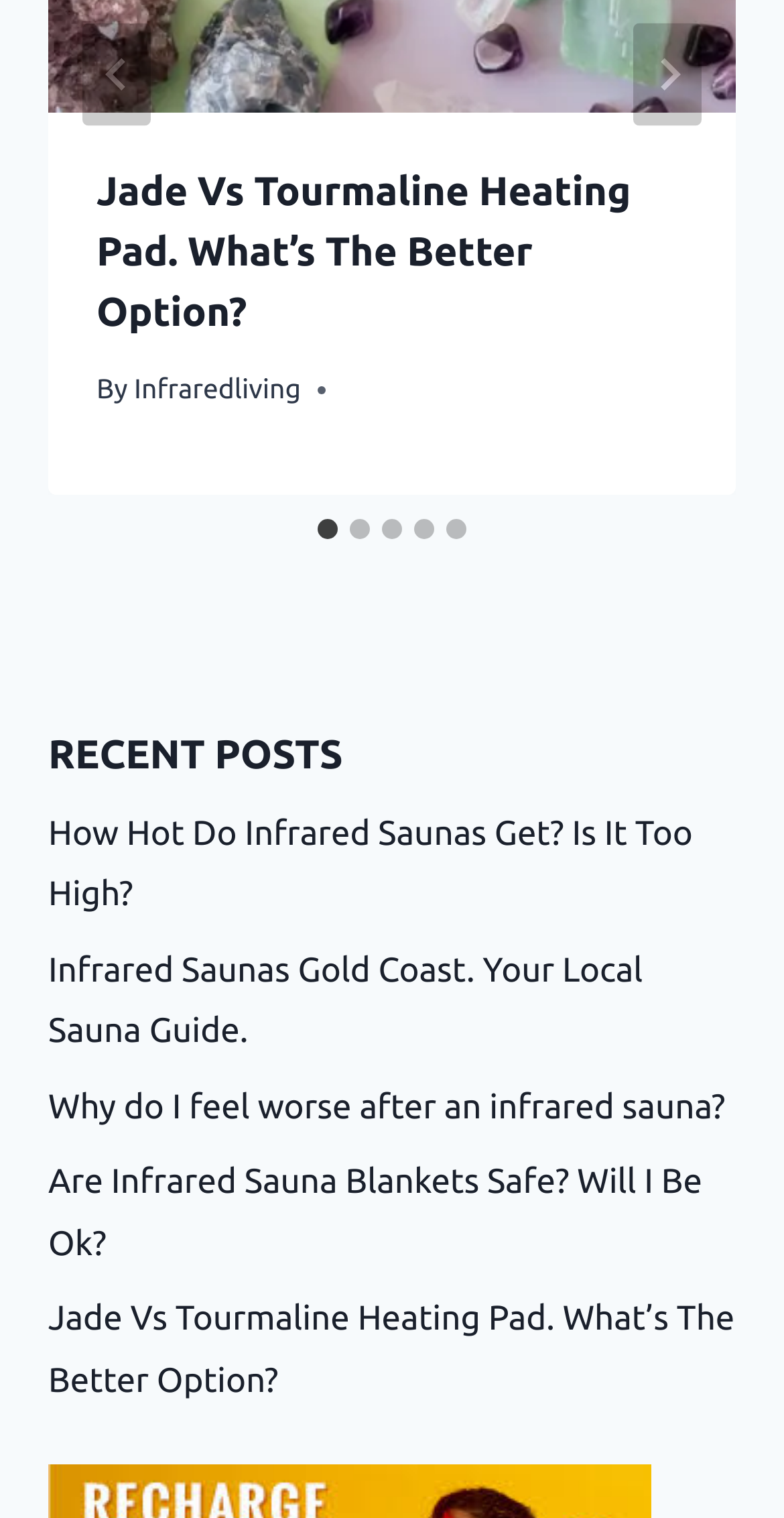What is the purpose of the 'Next' button?
Using the image, elaborate on the answer with as much detail as possible.

I found the button element with the label 'Next' which controls the 'splide01-track' element. This suggests that the button is used to navigate to the next slide.